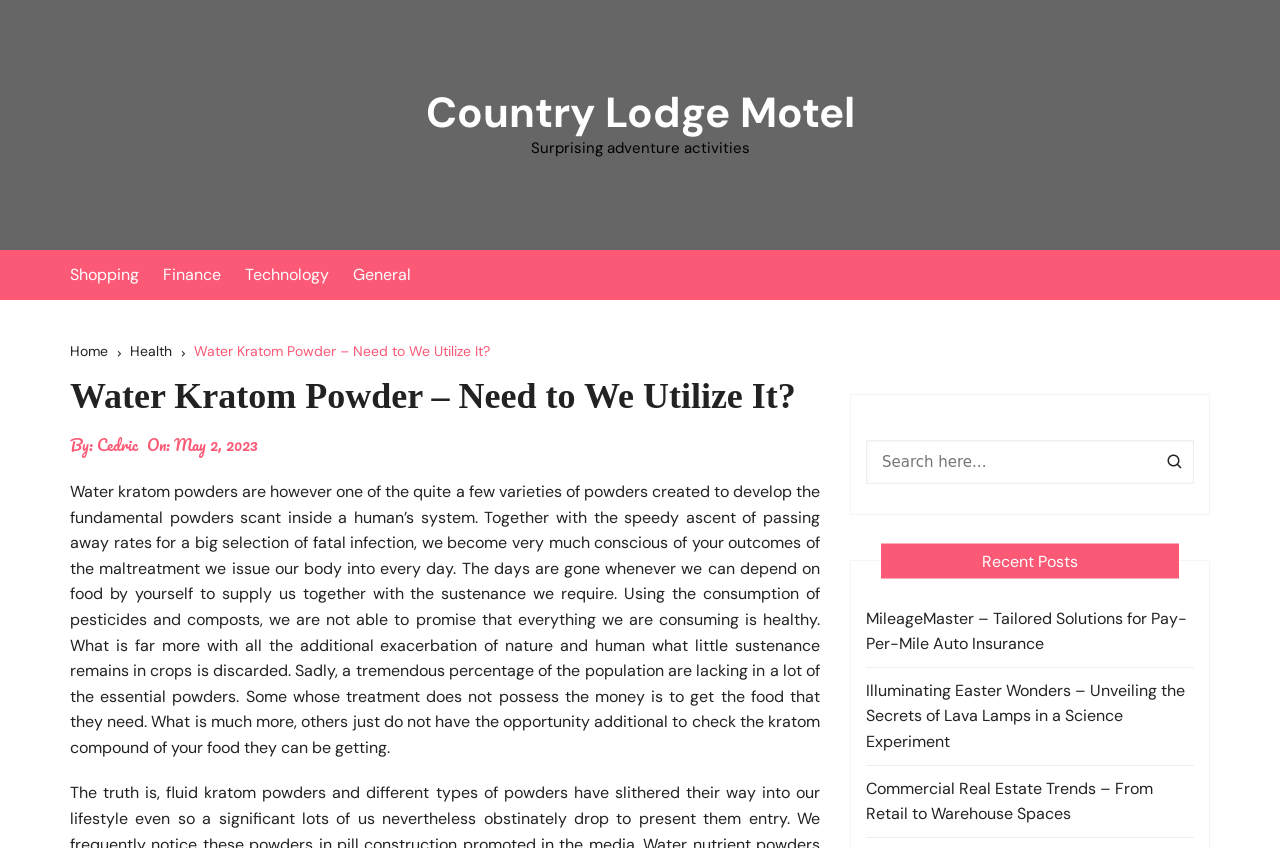Identify the bounding box coordinates for the UI element described as: "Country Lodge Motel". The coordinates should be provided as four floats between 0 and 1: [left, top, right, bottom].

[0.332, 0.1, 0.668, 0.165]